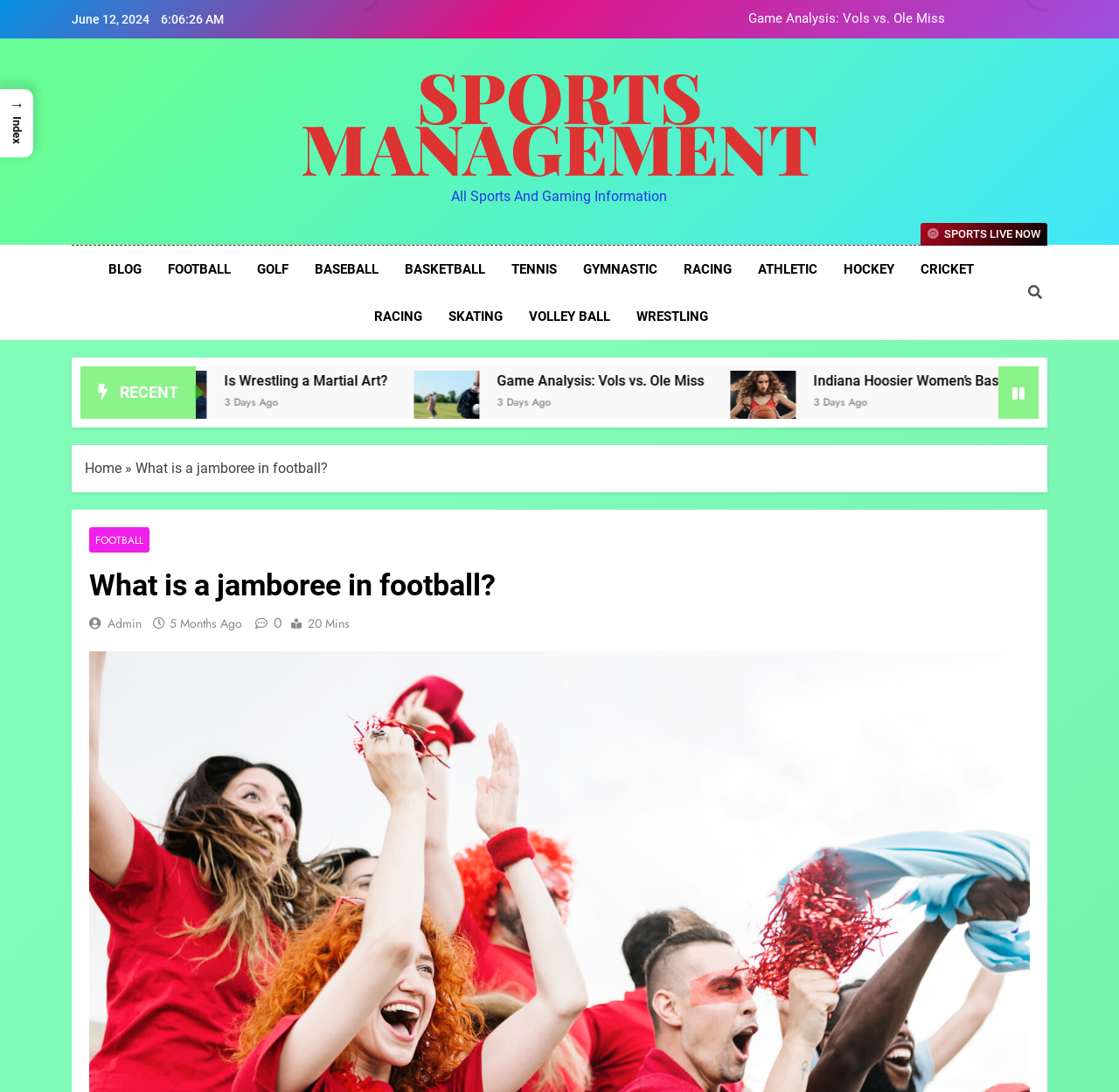Please provide a detailed answer to the question below by examining the image:
What is the name of the website?

The name of the website is SPORTS MANAGEMENT, which can be found at the top of the webpage, where it says 'What is a jamboree in football? - SPORTS MANAGEMENT'.